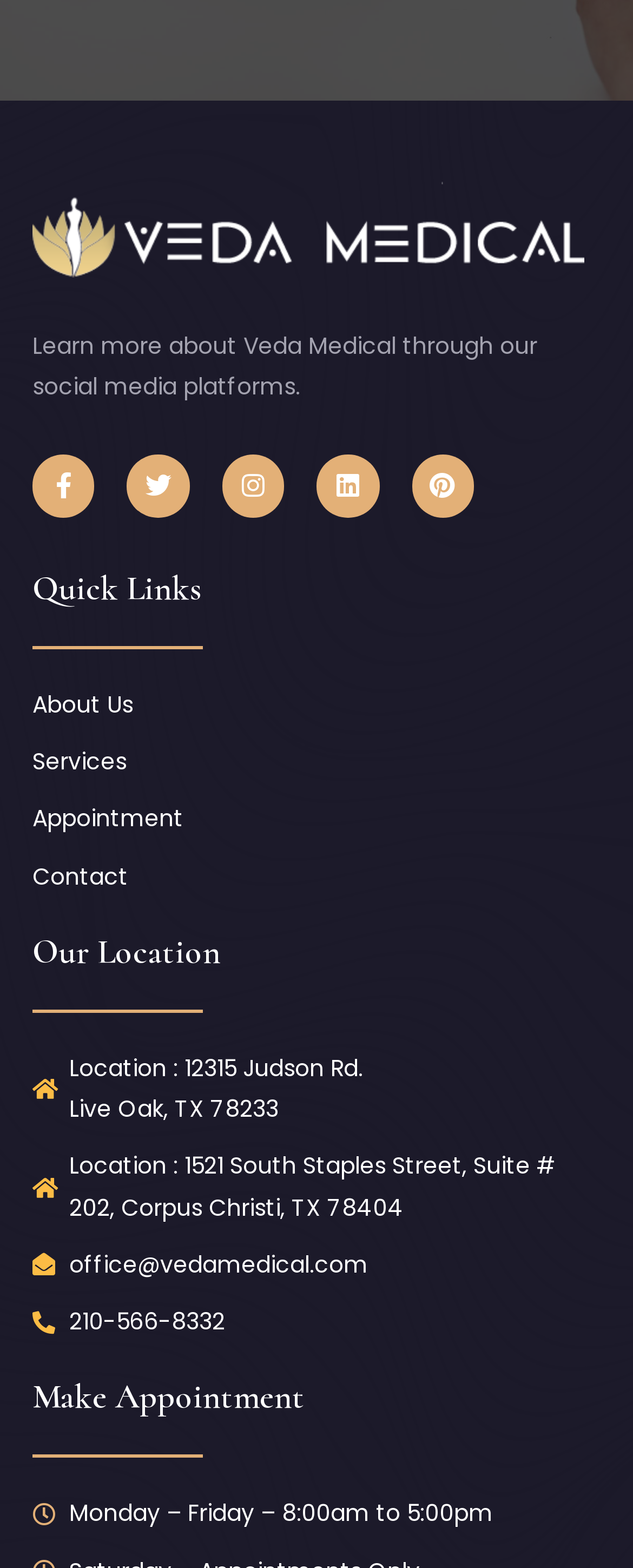How many quick links are available?
Look at the image and respond to the question as thoroughly as possible.

The webpage provides four quick links, namely 'About Us', 'Services', 'Appointment', and 'Contact', which can be found under the 'Quick Links' section.